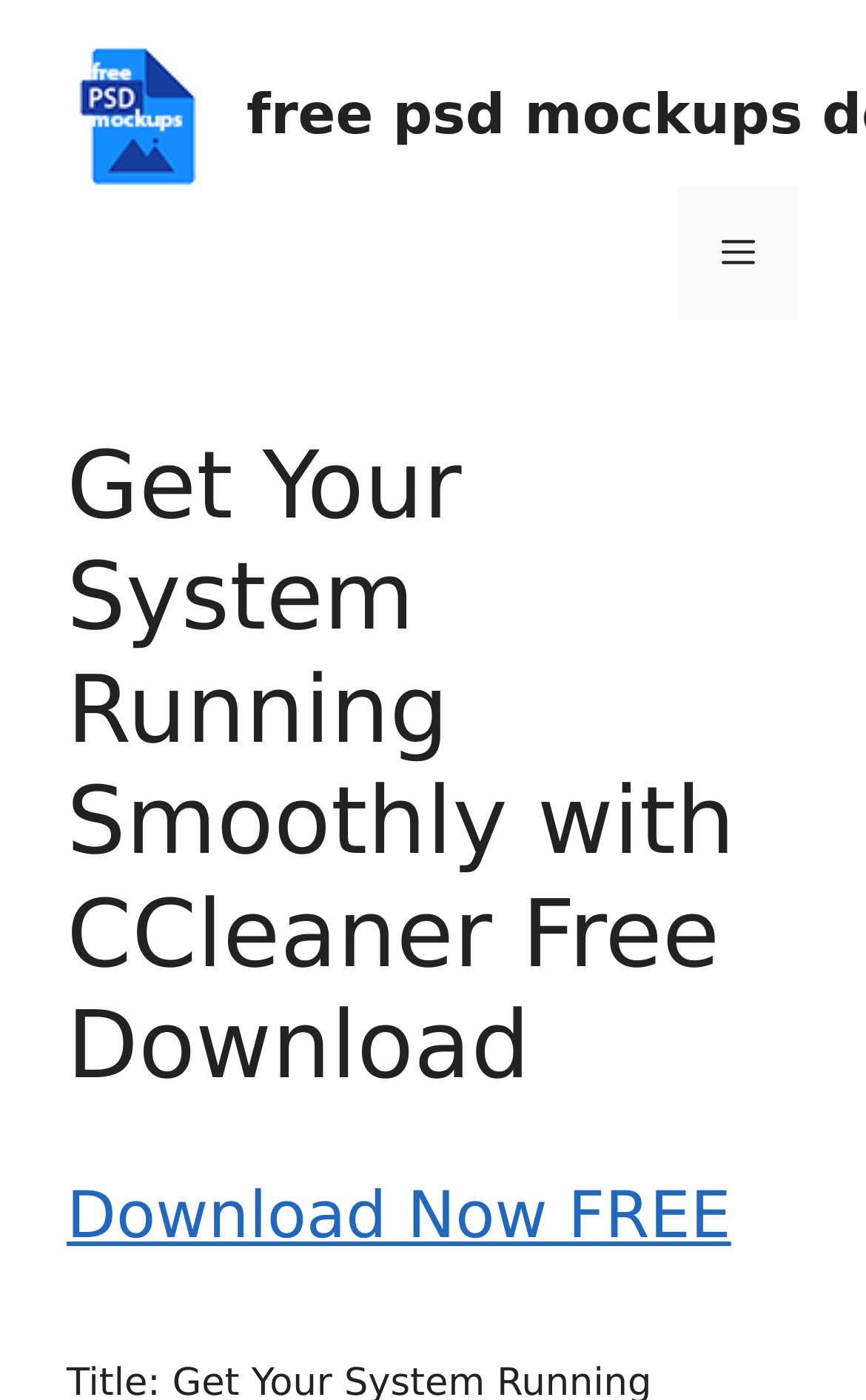Describe all the key features and sections of the webpage thoroughly.

The webpage is about downloading CCleaner for free. At the top, there is a banner that spans the entire width of the page, taking up about a quarter of the screen. Within this banner, there is a link to "free psd mockups download" on the left side, accompanied by a small image. On the right side of the banner, there is a navigation menu toggle button labeled "Mobile Toggle".

Below the banner, there is a large header section that occupies most of the page. It contains a heading that repeats the title "Get Your System Running Smoothly with CCleaner Free Download". Directly below this heading, there is a prominent call-to-action button labeled "Download Now FREE", which is a link to initiate the download process.